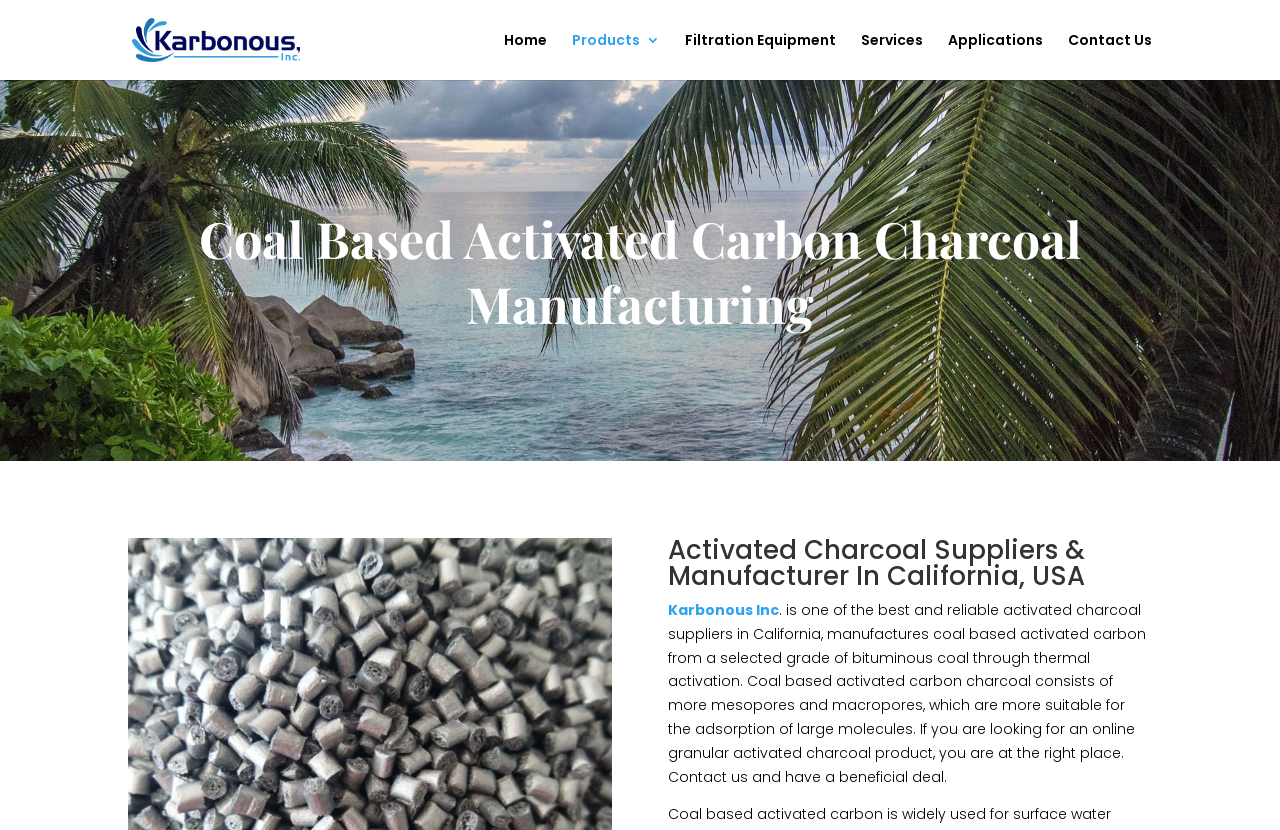Answer the question below with a single word or a brief phrase: 
What is the company name of the activated charcoal supplier?

Karbonous